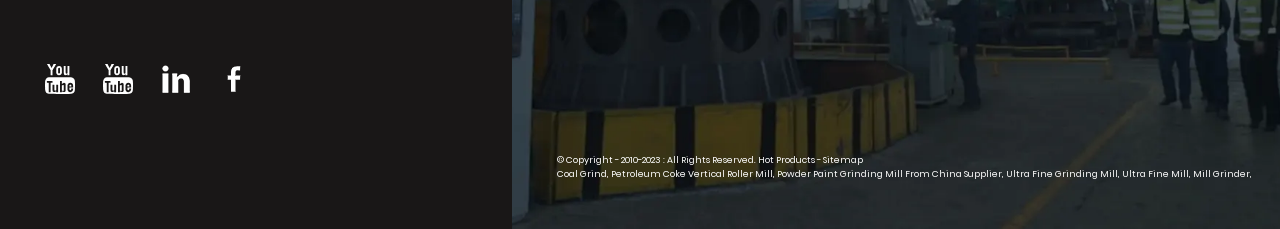Specify the bounding box coordinates of the element's region that should be clicked to achieve the following instruction: "Click on the sns04 link". The bounding box coordinates consist of four float numbers between 0 and 1, in the format [left, top, right, bottom].

[0.035, 0.297, 0.059, 0.384]